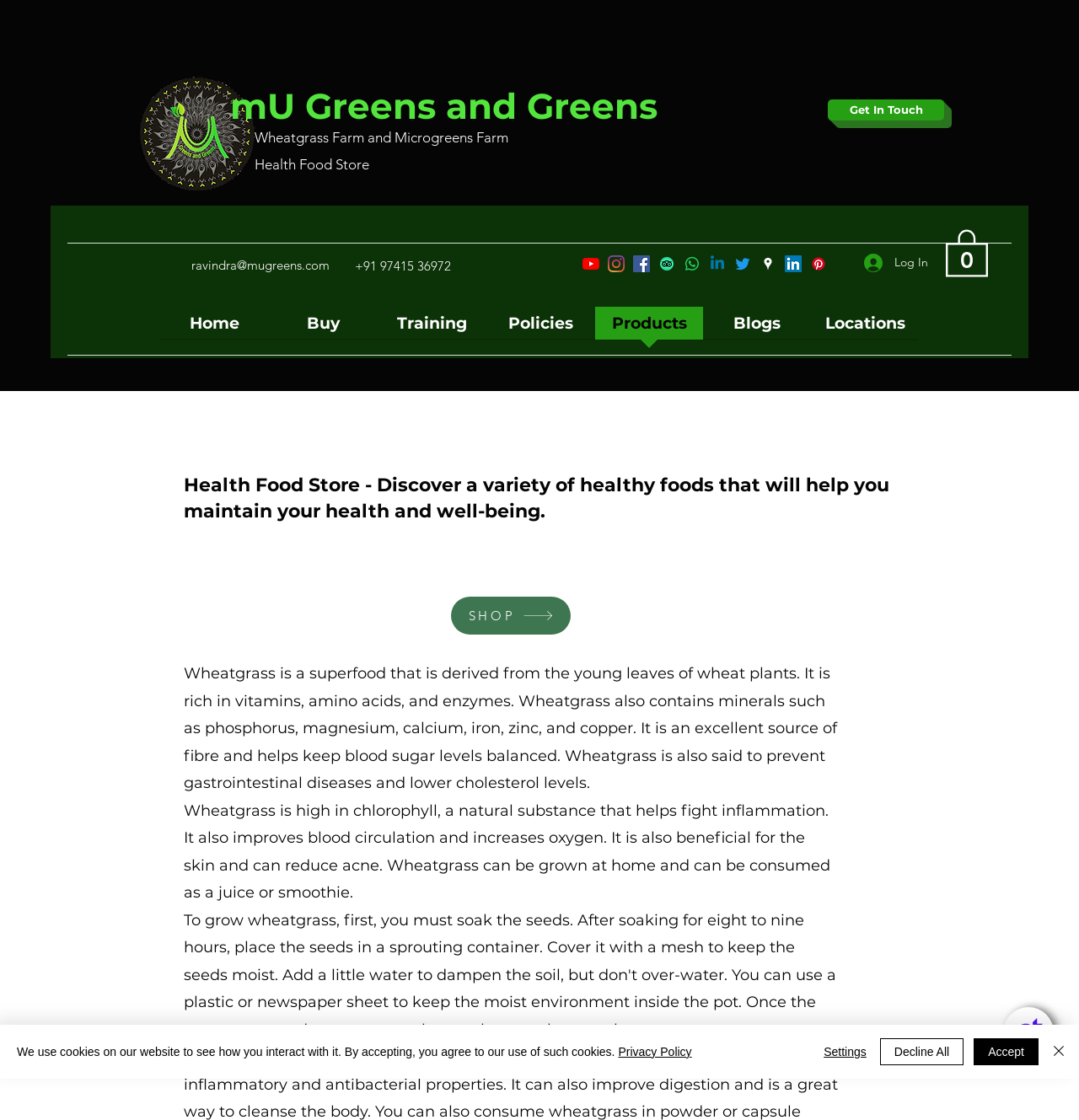Carefully observe the image and respond to the question with a detailed answer:
What is the name of the farm?

The name of the farm can be found in the logo of the website, which is 'Microgreens and Wheatgrass Bangalore mU Greens and Greens logo'. This logo is located at the top left corner of the webpage.